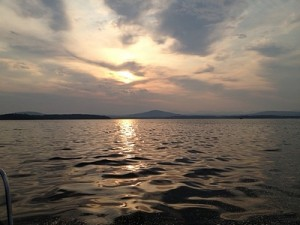Offer a detailed narrative of the scene depicted in the image.

The image captures a serene sunset over a calm lake, illustrating the beauty of nature as day transitions to night. The water reflects the warm hues of the setting sun, creating a shimmering pathway across the lake's surface. In the background, gentle hills and distant mountains provide a scenic view, while a few clouds scatter in the sky, enhancing the tranquil atmosphere. This moment may evoke memories of a boating trip, as mentioned in the text, where the journey through the lake was marked by both an unexpected detour and the enjoyment of the natural surroundings.